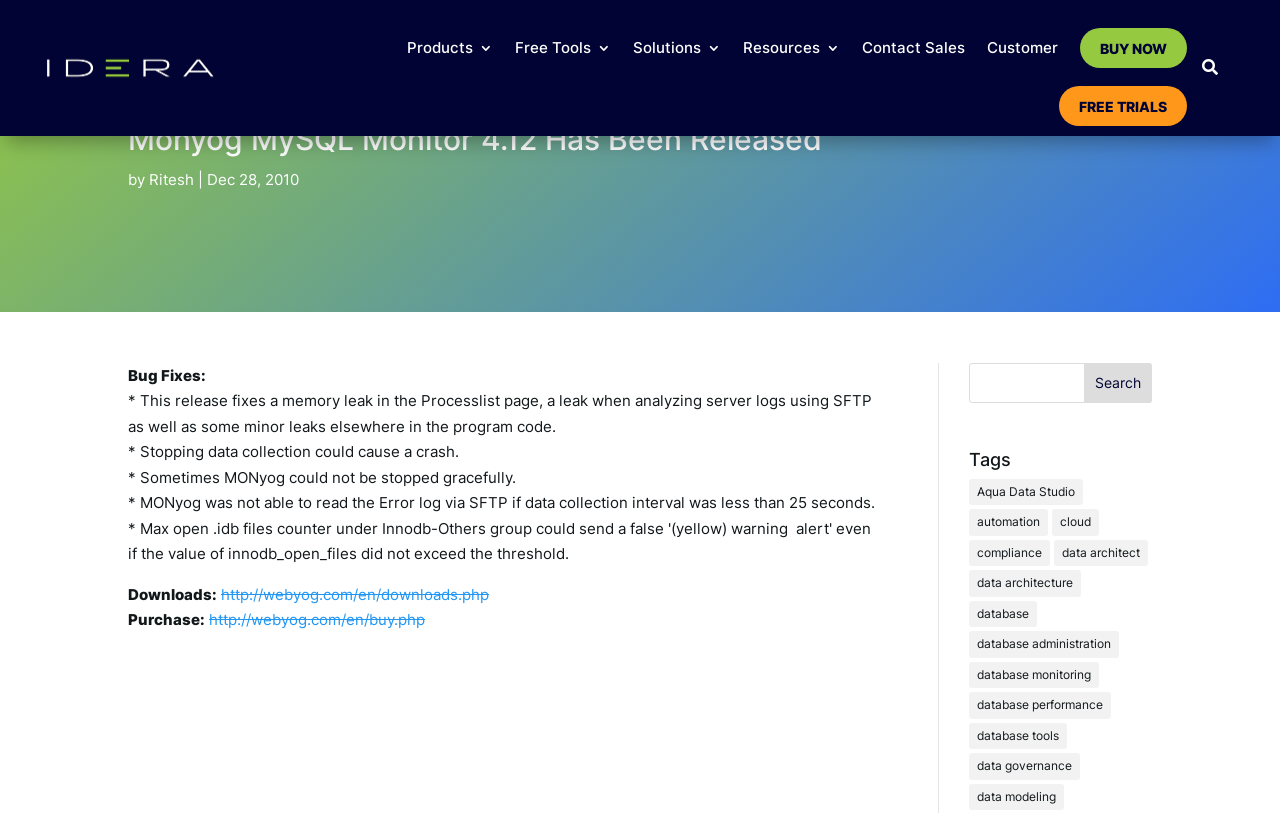Using the details from the image, please elaborate on the following question: What is the name of the MySQL monitor?

I inferred this answer by looking at the root element 'Monyog MySQL Monitor 4.12 Has Been Released | IderaBlog' which suggests that Monyog is the name of the MySQL monitor.